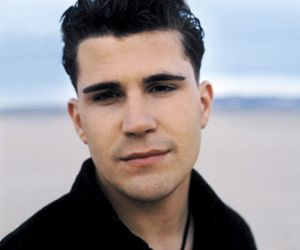Offer a comprehensive description of the image.

The image features a young man with slicked-back dark hair and a serious expression, standing against a softly blurred outdoor background that suggests a beach or coastal setting. His style appears casual, highlighted by a black jacket. This visual context resonates with themes of music and personal storytelling, aligning with a narrative that includes artists in the country music scene, particularly Josh Gracin. Gracin, noted for his participation in "American Idol," gained recognition for his successful debut album after singing hit singles like "I Want to Live." His journey from Westland, Michigan, to Nashville's music stage showcases an aspirational narrative familiar in the musical landscape. This image captures a moment of potential and determination, reflective of his rise in the music industry.